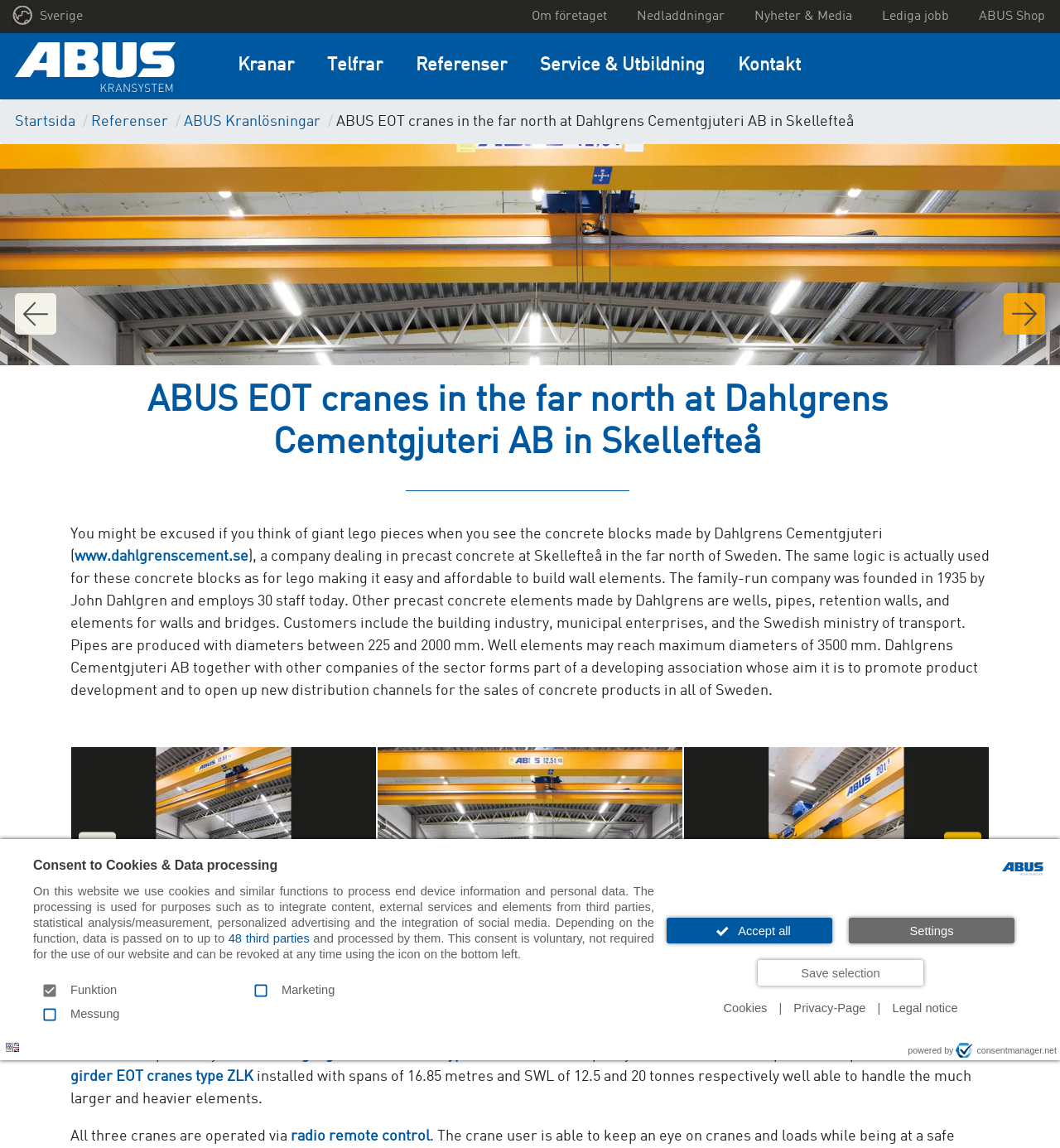Identify the coordinates of the bounding box for the element that must be clicked to accomplish the instruction: "Click the language switch button".

[0.012, 0.0, 0.168, 0.029]